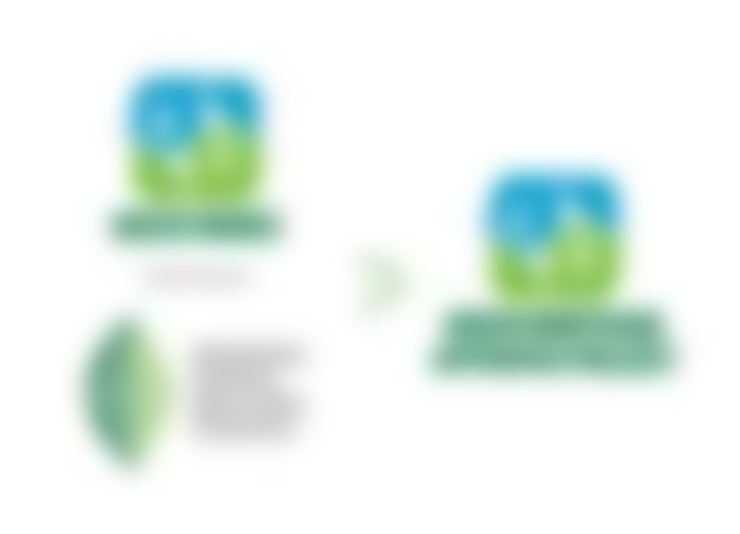Provide a thorough description of the image presented.

The image features the logo and branding for the "GREEN HOMES GREEN MORTGAGE Program" offered by the Romanian Green Building Council (RoGBC). It depicts a stylized representation of a house set against a backdrop of blue skies and green elements, symbolizing sustainability and eco-friendliness. Accompanying the logo, there is a graphic that likely illustrates key points about the program, aimed at promoting green mortgages for certified homes. The initiative emphasizes accessibility and affordability in financing options, catering to the needs of the Romanian market while aligning with global green building standards.